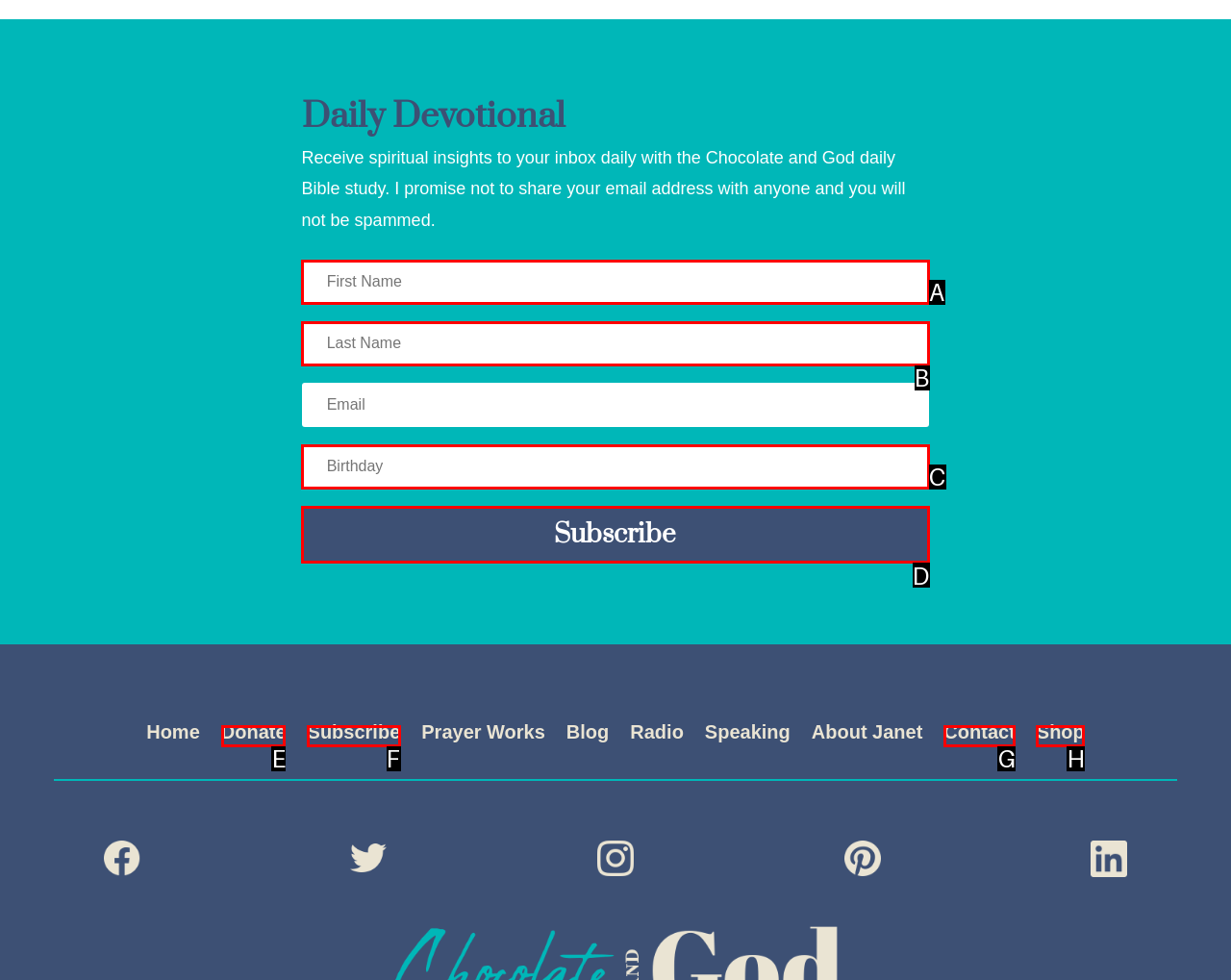Specify the letter of the UI element that should be clicked to achieve the following: Click on the link to view the forum
Provide the corresponding letter from the choices given.

None